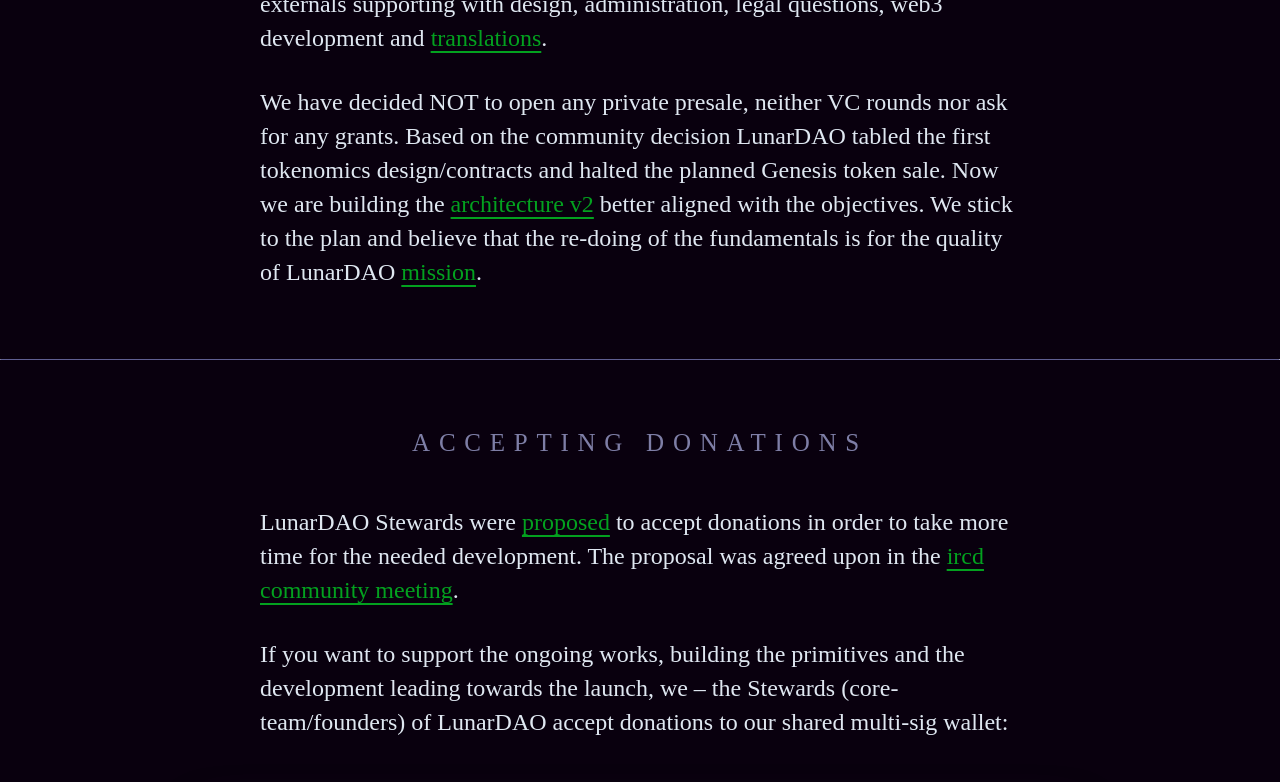Answer the question using only a single word or phrase: 
What is the purpose of the link 'translations'?

Access translations